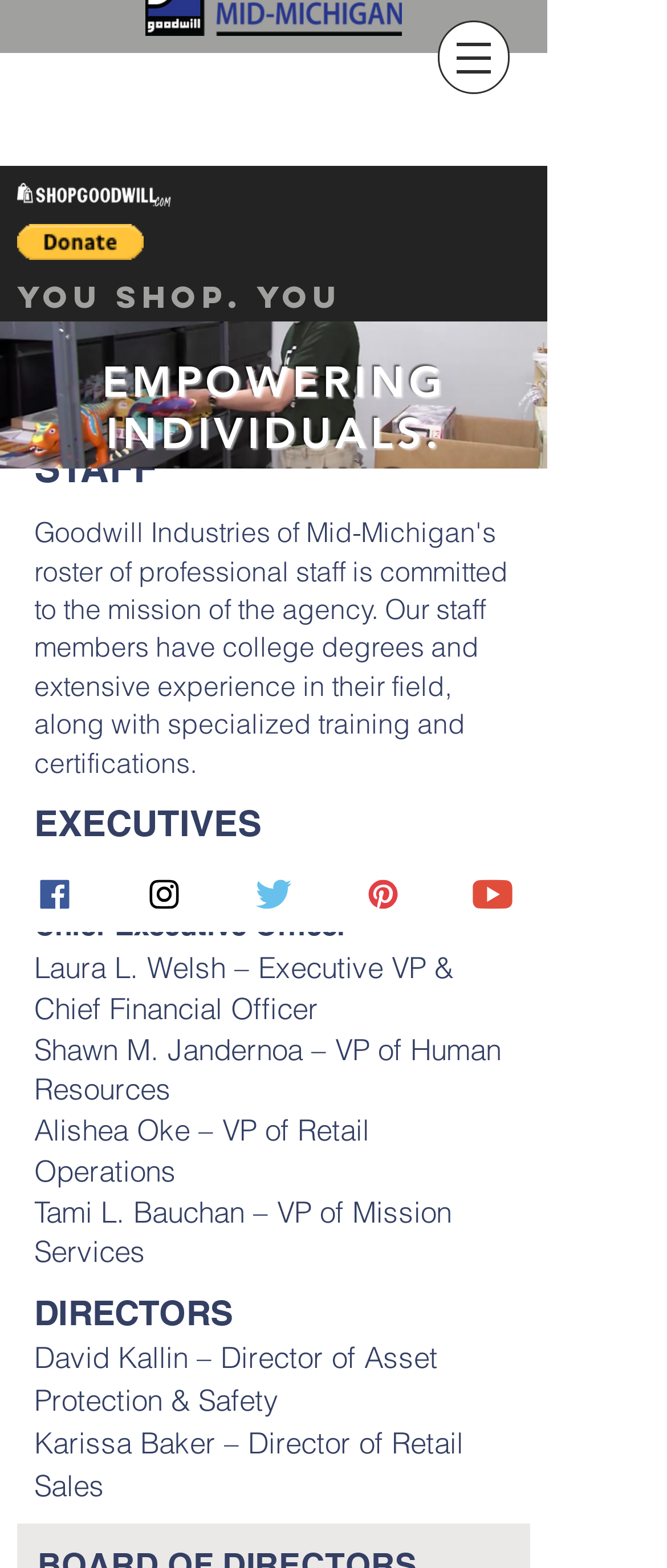Please specify the bounding box coordinates of the clickable region necessary for completing the following instruction: "Click the Donate via PayPal button". The coordinates must consist of four float numbers between 0 and 1, i.e., [left, top, right, bottom].

[0.026, 0.143, 0.215, 0.166]